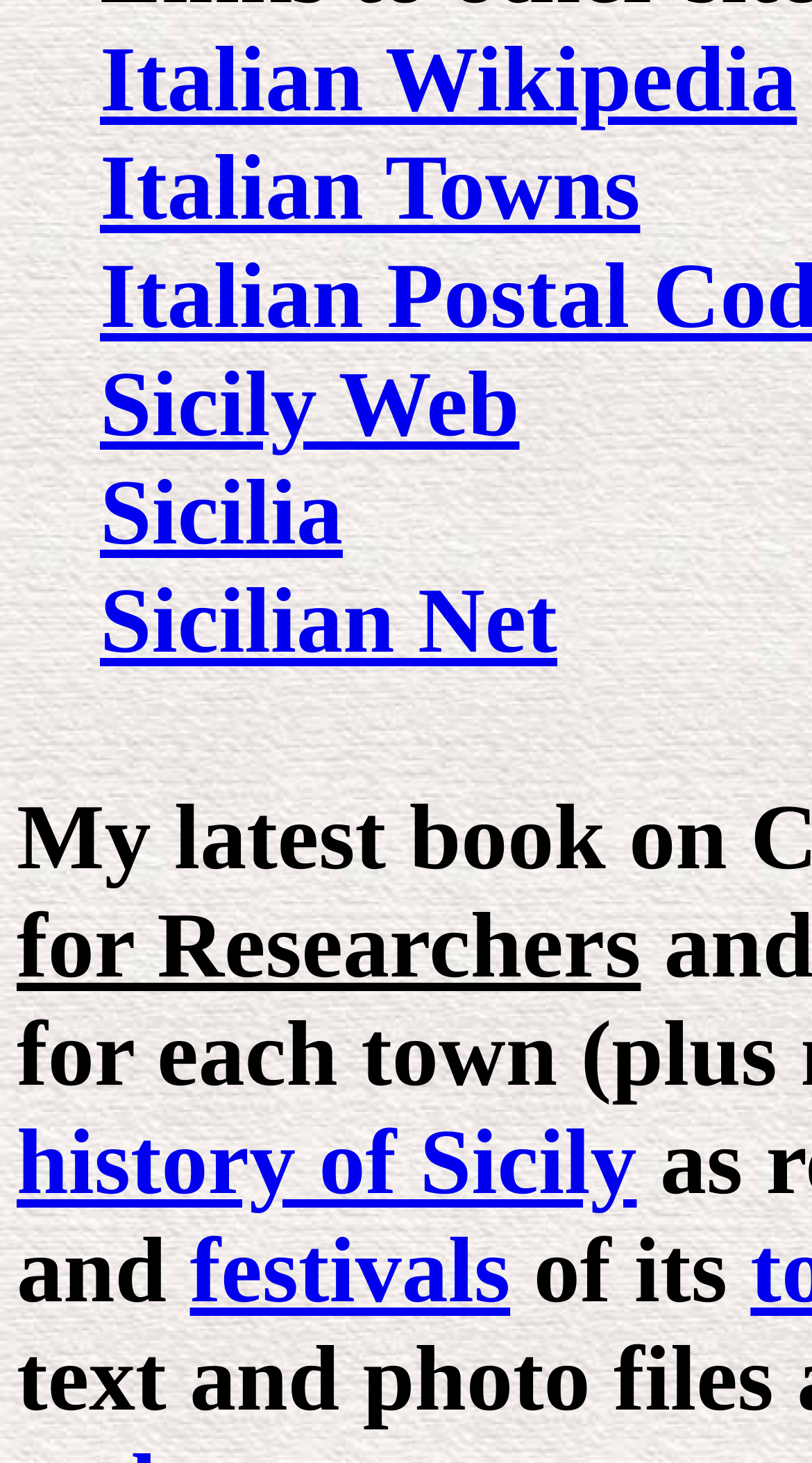Please answer the following question using a single word or phrase: 
How many links are there on the webpage?

6